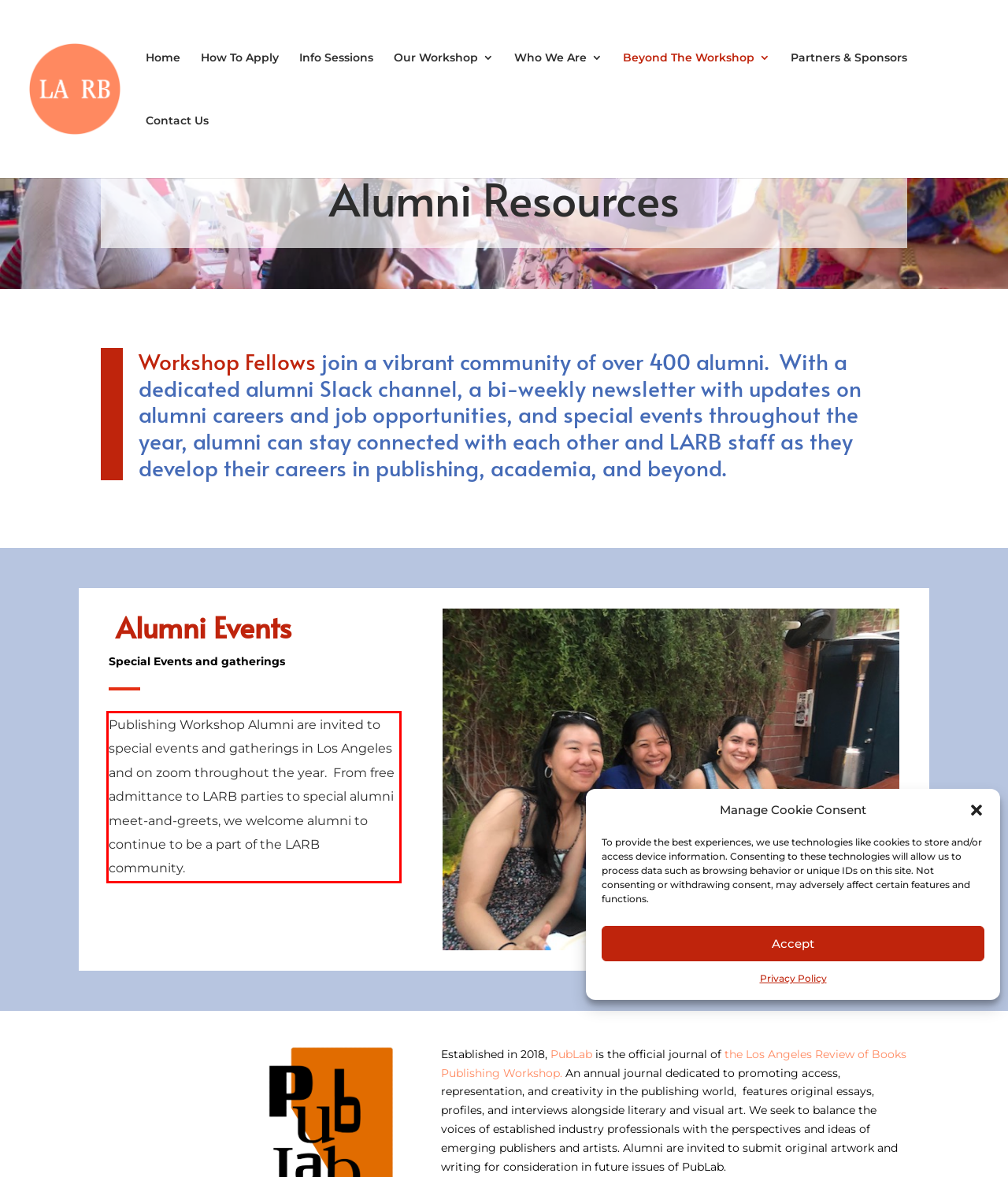Observe the screenshot of the webpage, locate the red bounding box, and extract the text content within it.

Publishing Workshop Alumni are invited to special events and gatherings in Los Angeles and on zoom throughout the year. From free admittance to LARB parties to special alumni meet-and-greets, we welcome alumni to continue to be a part of the LARB community.